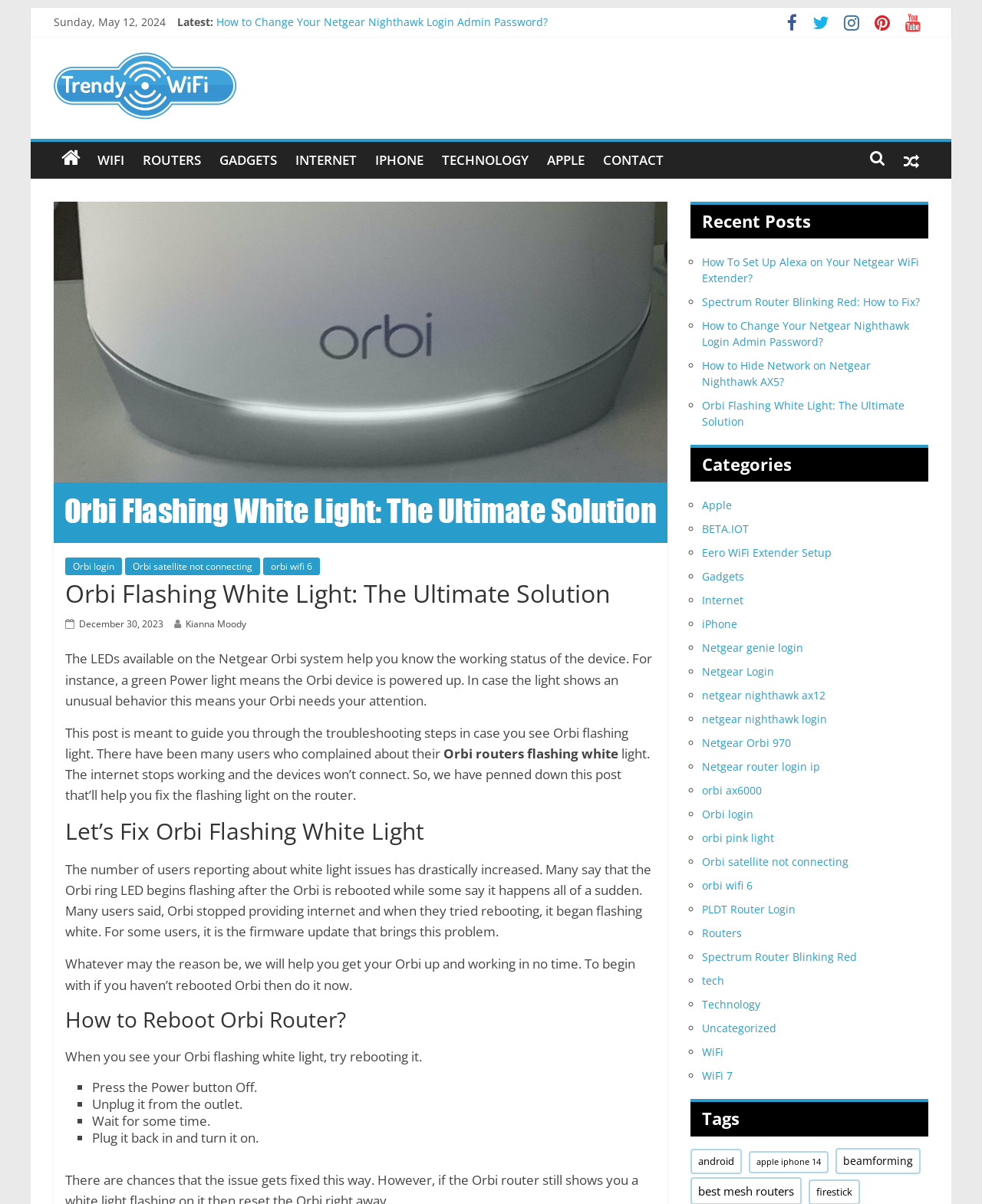Refer to the image and provide an in-depth answer to the question: 
How do I reboot my Orbi router?

I found the steps to reboot the Orbi router by reading the instructions in the blog post, which says to press the Power button Off, unplug it from the outlet, wait for some time, and then plug it back in and turn it on.